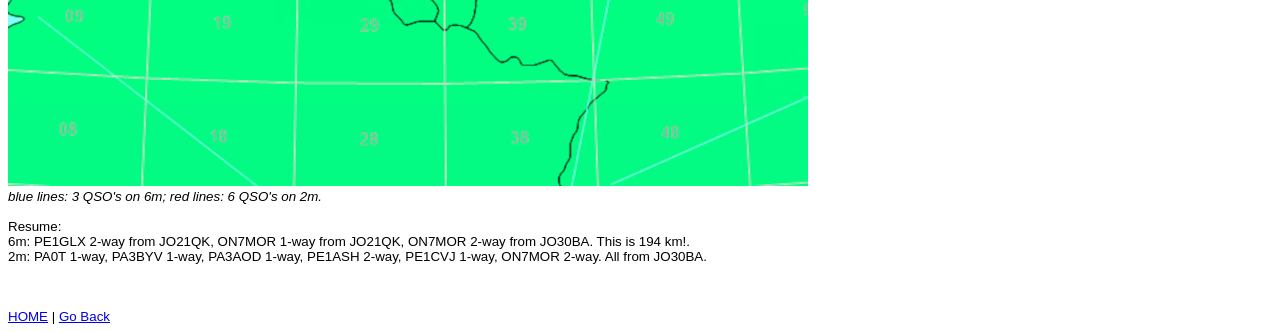Based on the element description: "HOME", identify the UI element and provide its bounding box coordinates. Use four float numbers between 0 and 1, [left, top, right, bottom].

[0.006, 0.93, 0.038, 0.975]